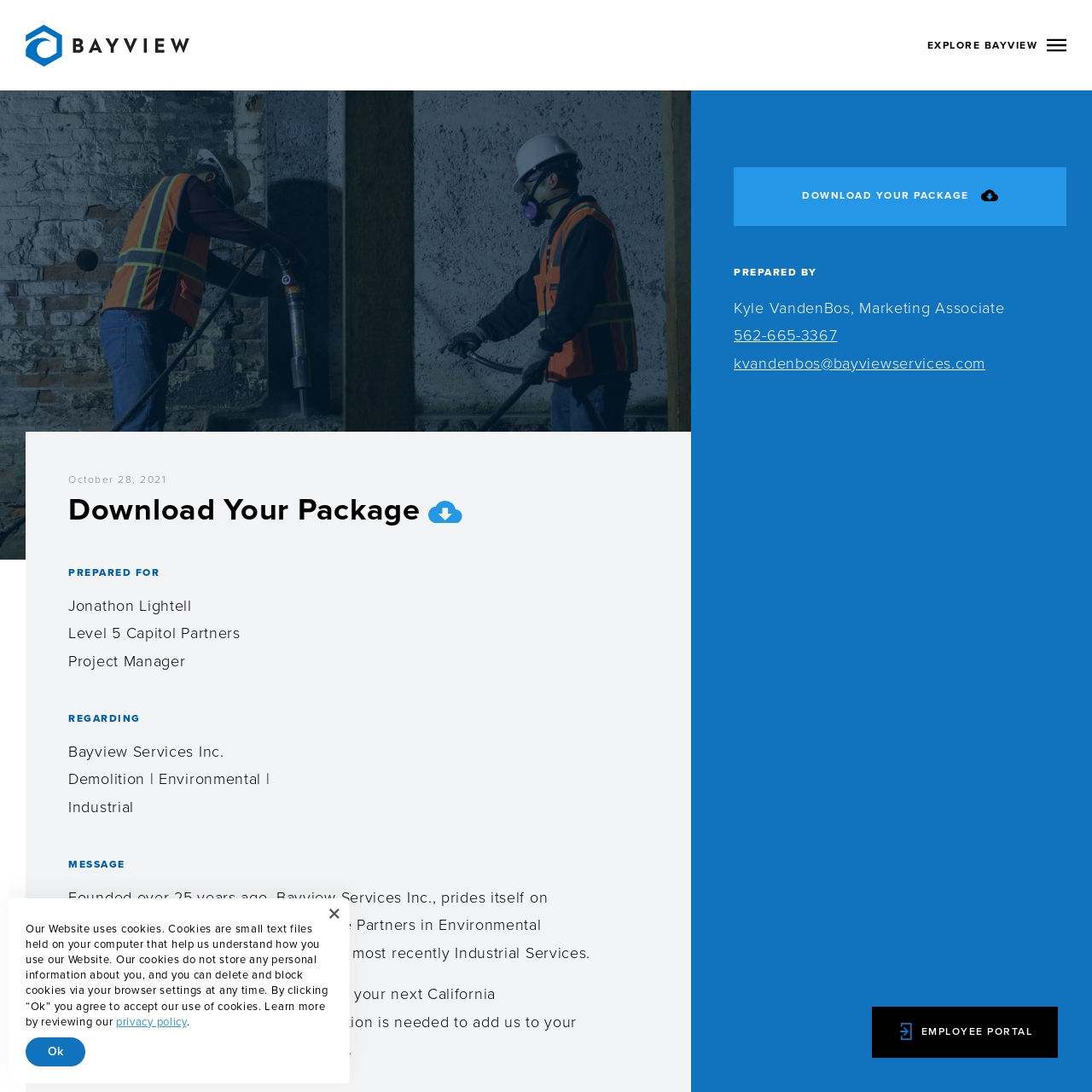Look at the image and give a detailed response to the following question: Who prepared the package?

I found the answer by looking at the heading 'PREPARED BY' and the static text 'Kyle VandenBos, Marketing Associate' which is located below it, indicating that Kyle VandenBos prepared the package.